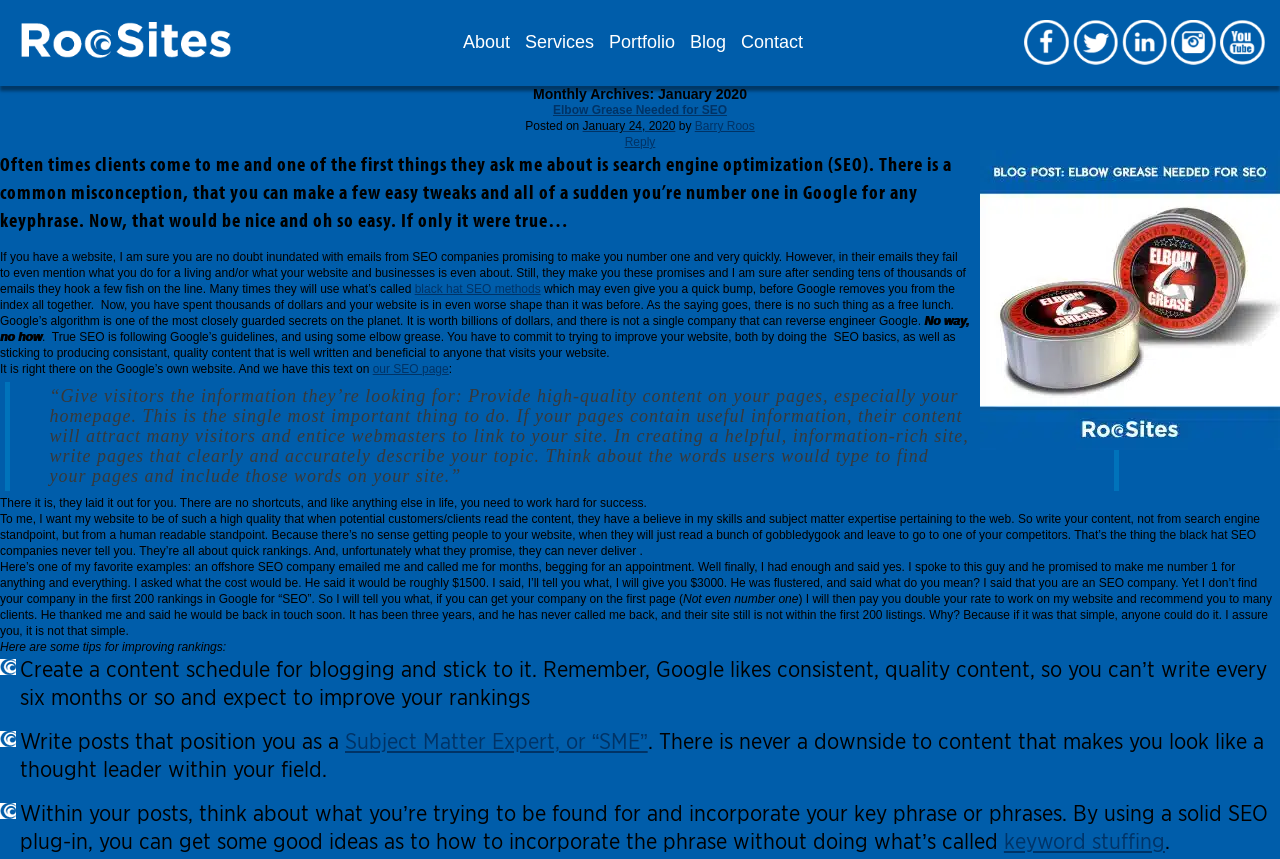Please identify the bounding box coordinates of the area I need to click to accomplish the following instruction: "Click on the 'About' link".

[0.35, 0.04, 0.398, 0.07]